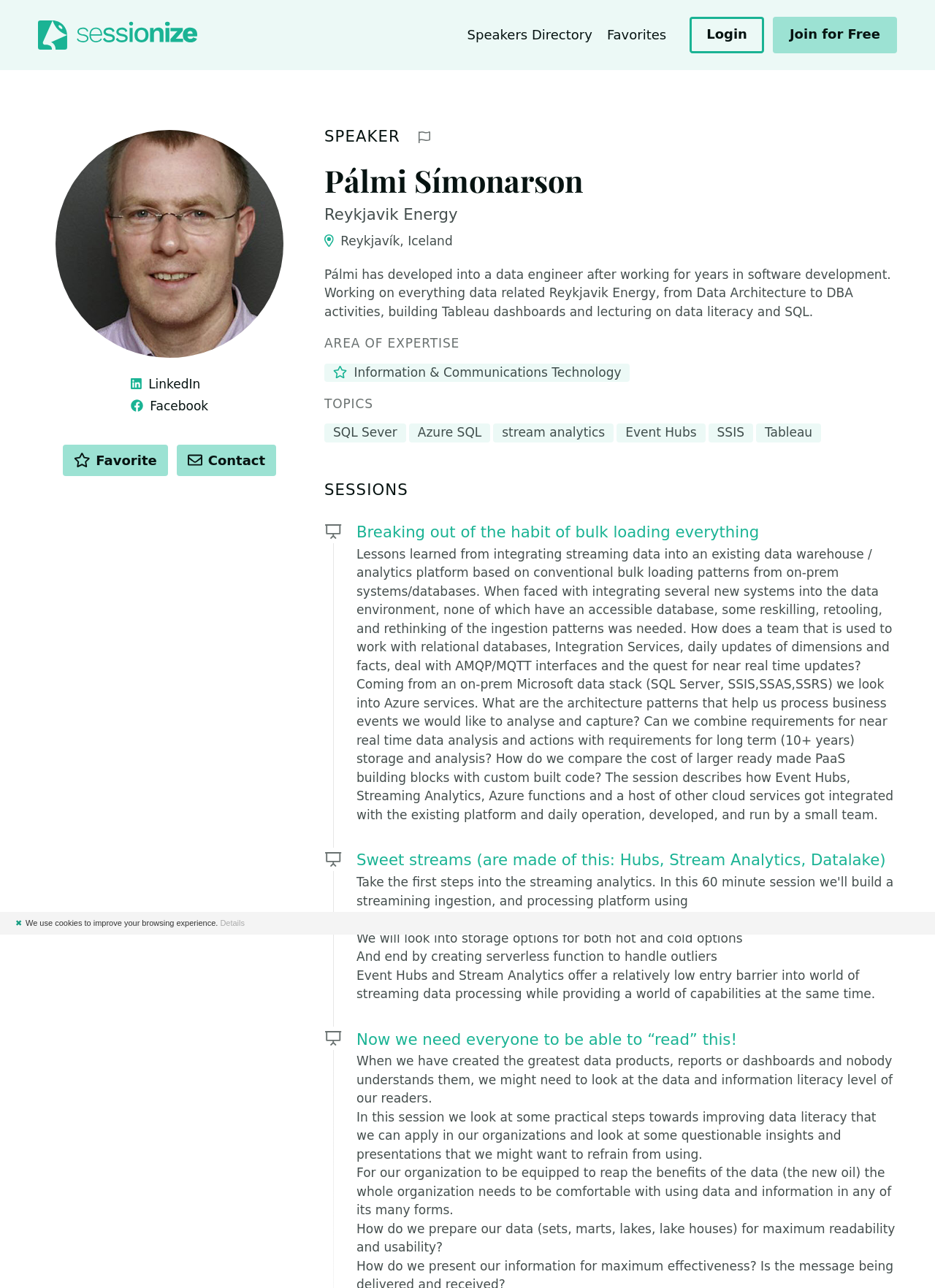Please identify the bounding box coordinates of the clickable area that will allow you to execute the instruction: "Report profile".

[0.434, 0.099, 0.467, 0.114]